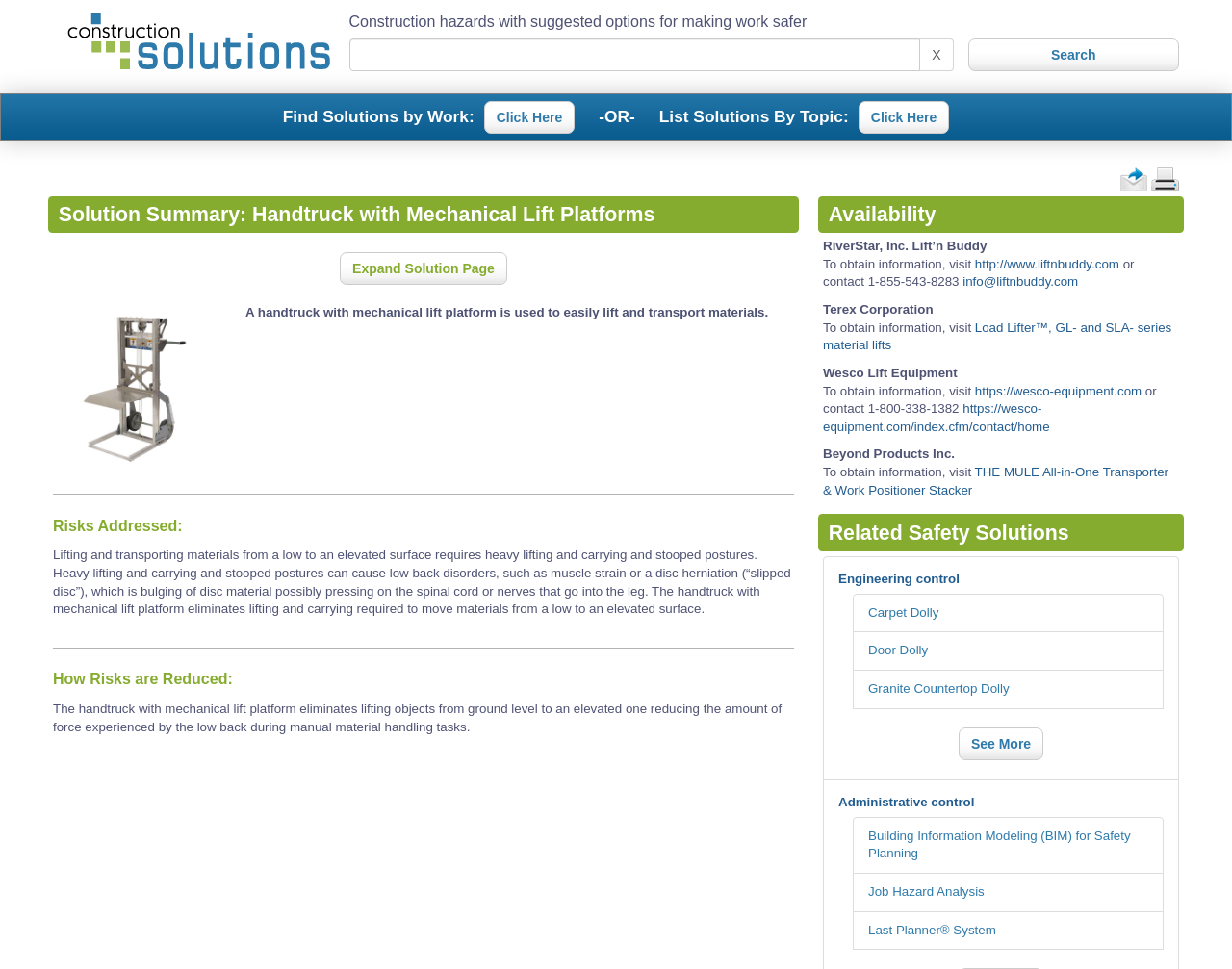Answer with a single word or phrase: 
What are the risks addressed by the handtruck with mechanical lift platform?

Lifting and transporting materials